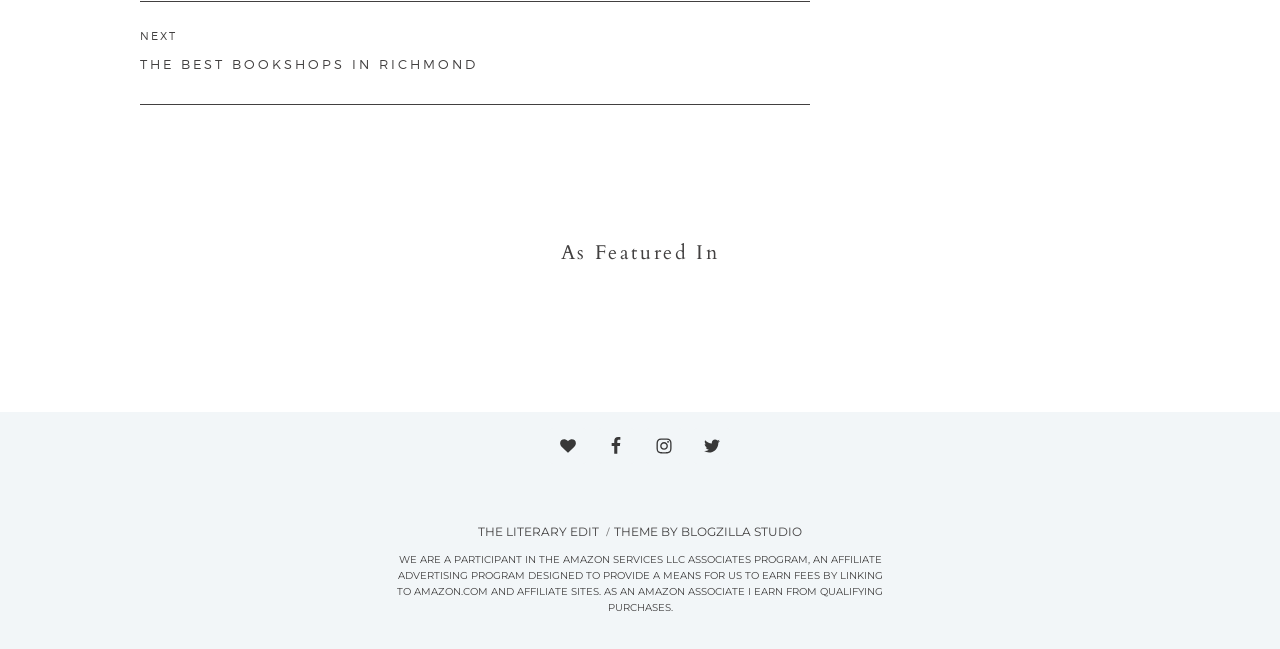Give a succinct answer to this question in a single word or phrase: 
What is the text of the link below the social media links?

THEME BY BLOGZILLA STUDIO